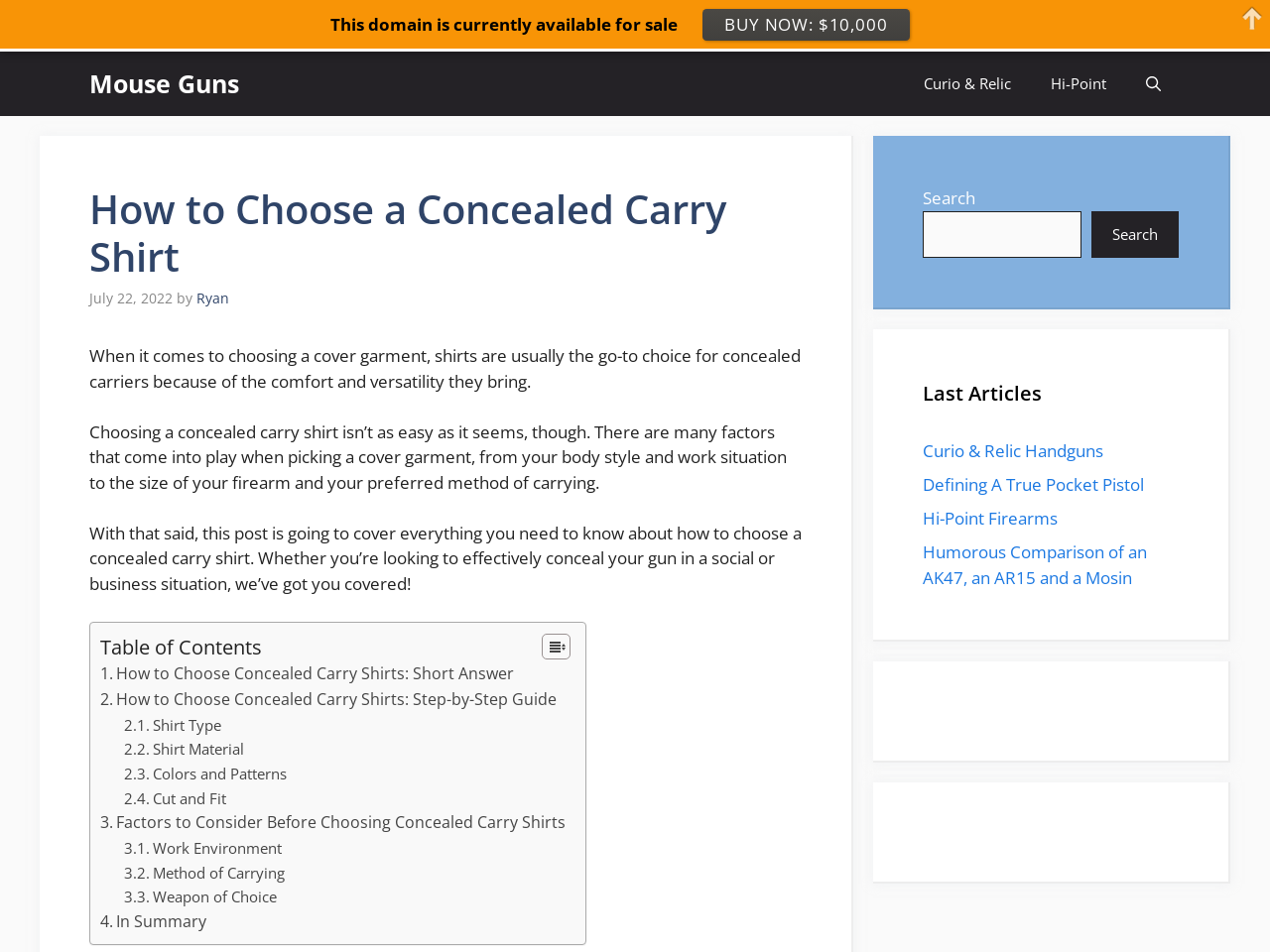Give a concise answer using one word or a phrase to the following question:
What is the date of the article?

July 22, 2022